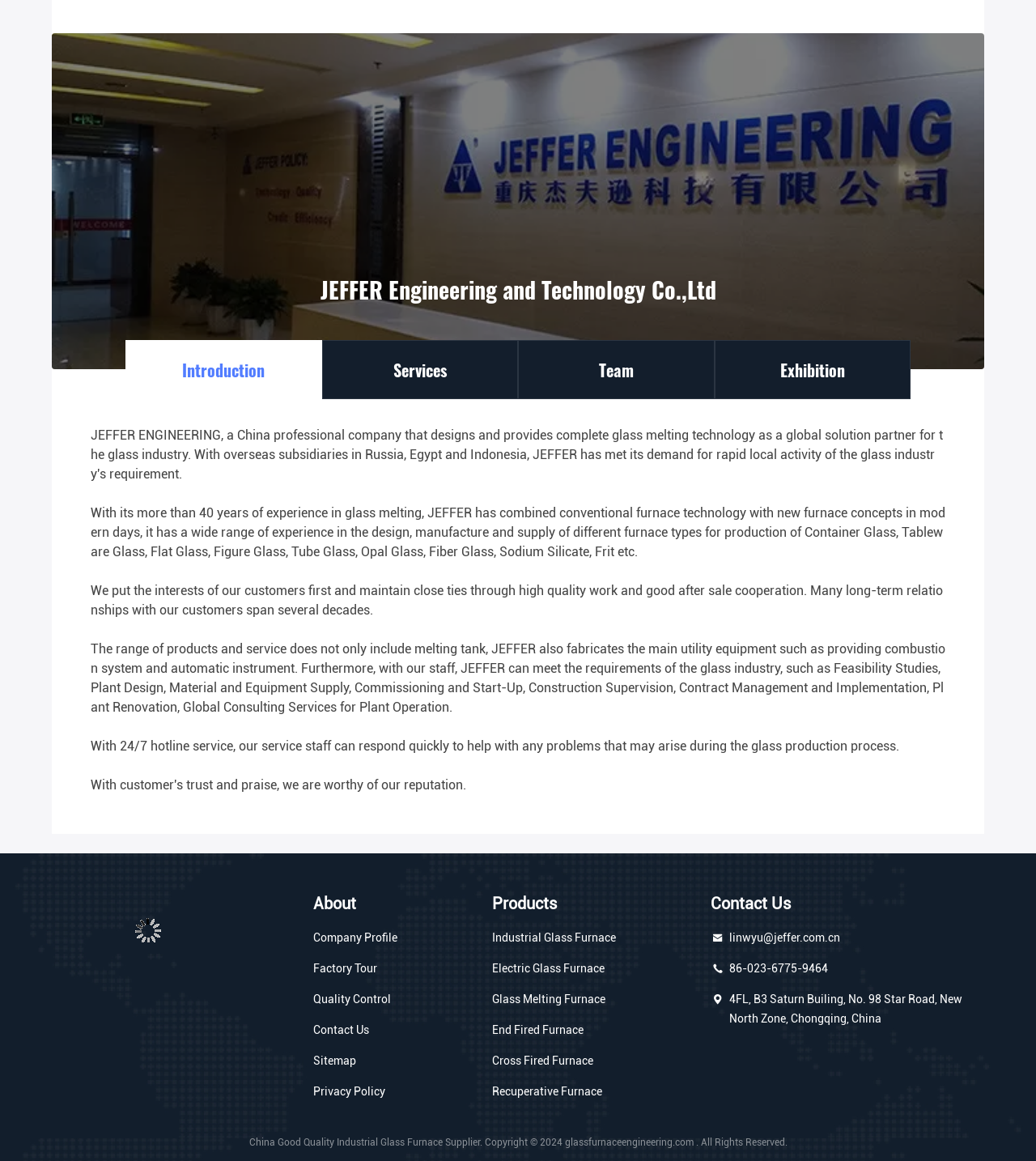Carefully examine the image and provide an in-depth answer to the question: What is the company's contact information?

The company's contact information includes an email address 'linwyu@jeffer.com.cn' and a phone number '86-023-6775-9464', which are provided at the bottom of the webpage.